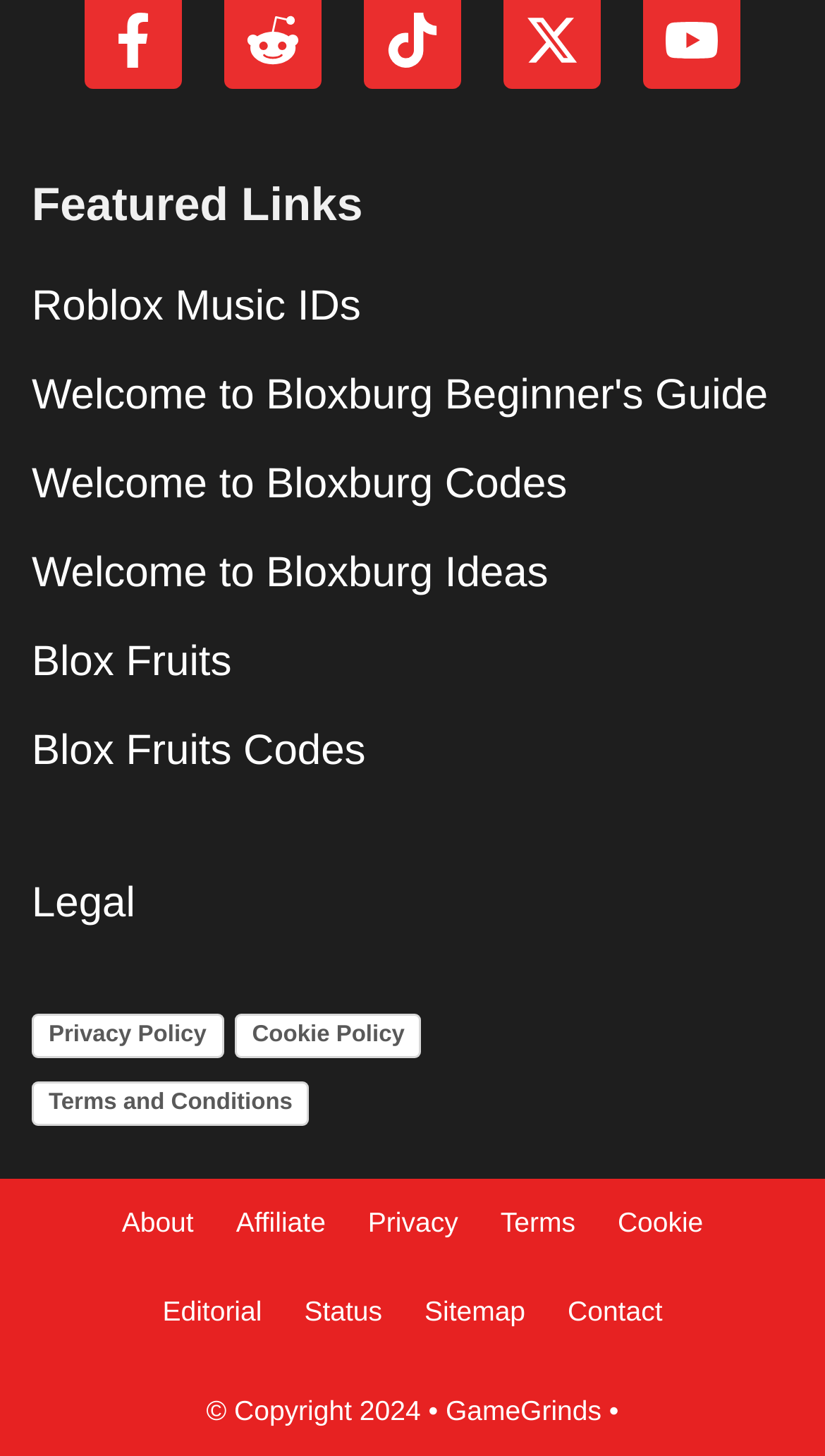Show the bounding box coordinates of the region that should be clicked to follow the instruction: "Go to About page."

[0.148, 0.828, 0.235, 0.85]